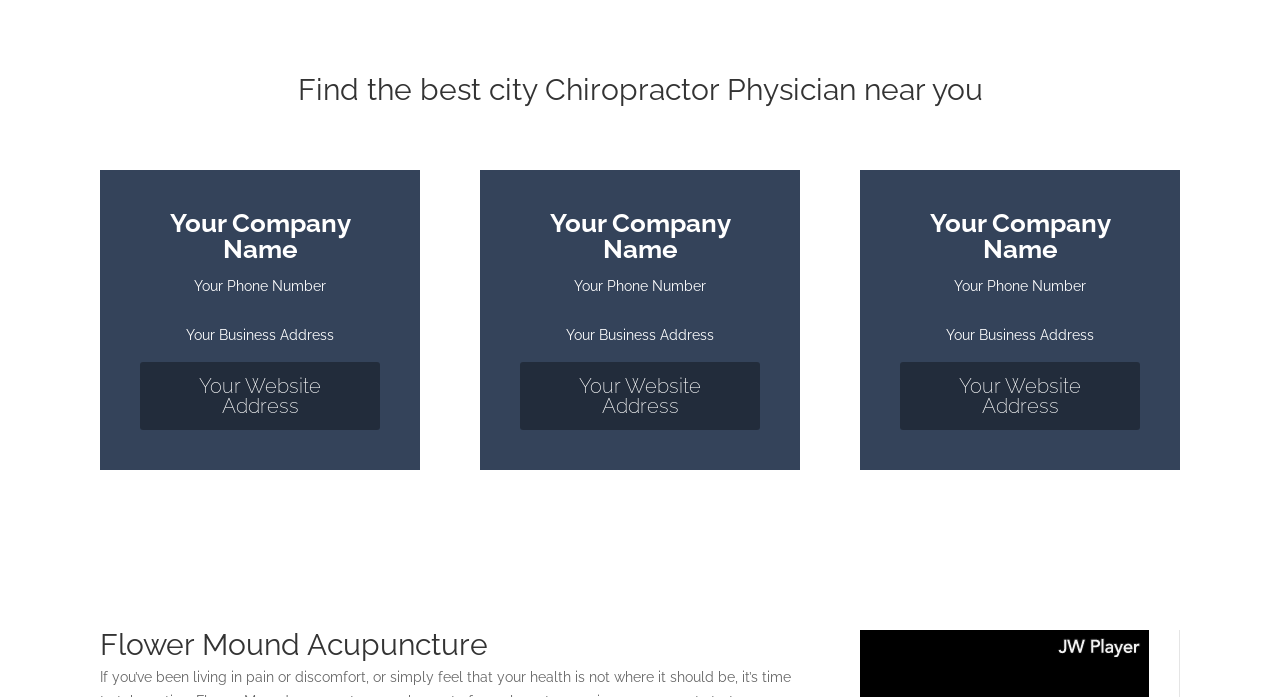Provide the bounding box coordinates in the format (top-left x, top-left y, bottom-right x, bottom-right y). All values are floating point numbers between 0 and 1. Determine the bounding box coordinate of the UI element described as: Your Website Address

[0.109, 0.519, 0.297, 0.617]